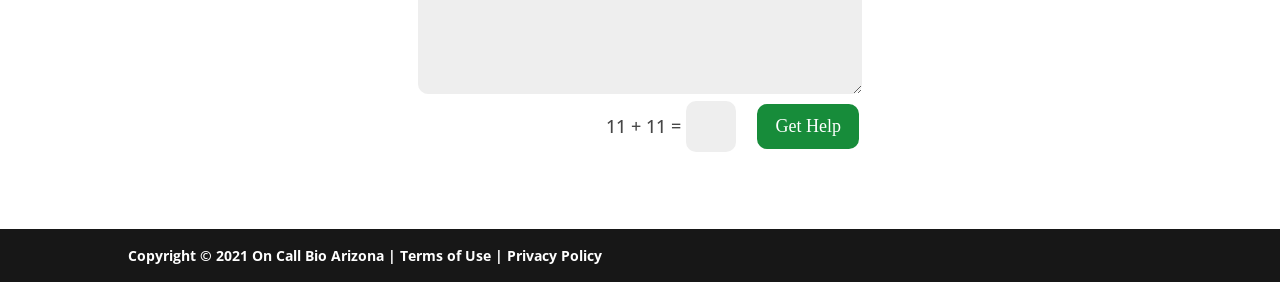Specify the bounding box coordinates (top-left x, top-left y, bottom-right x, bottom-right y) of the UI element in the screenshot that matches this description: Terms of Use

[0.312, 0.871, 0.384, 0.938]